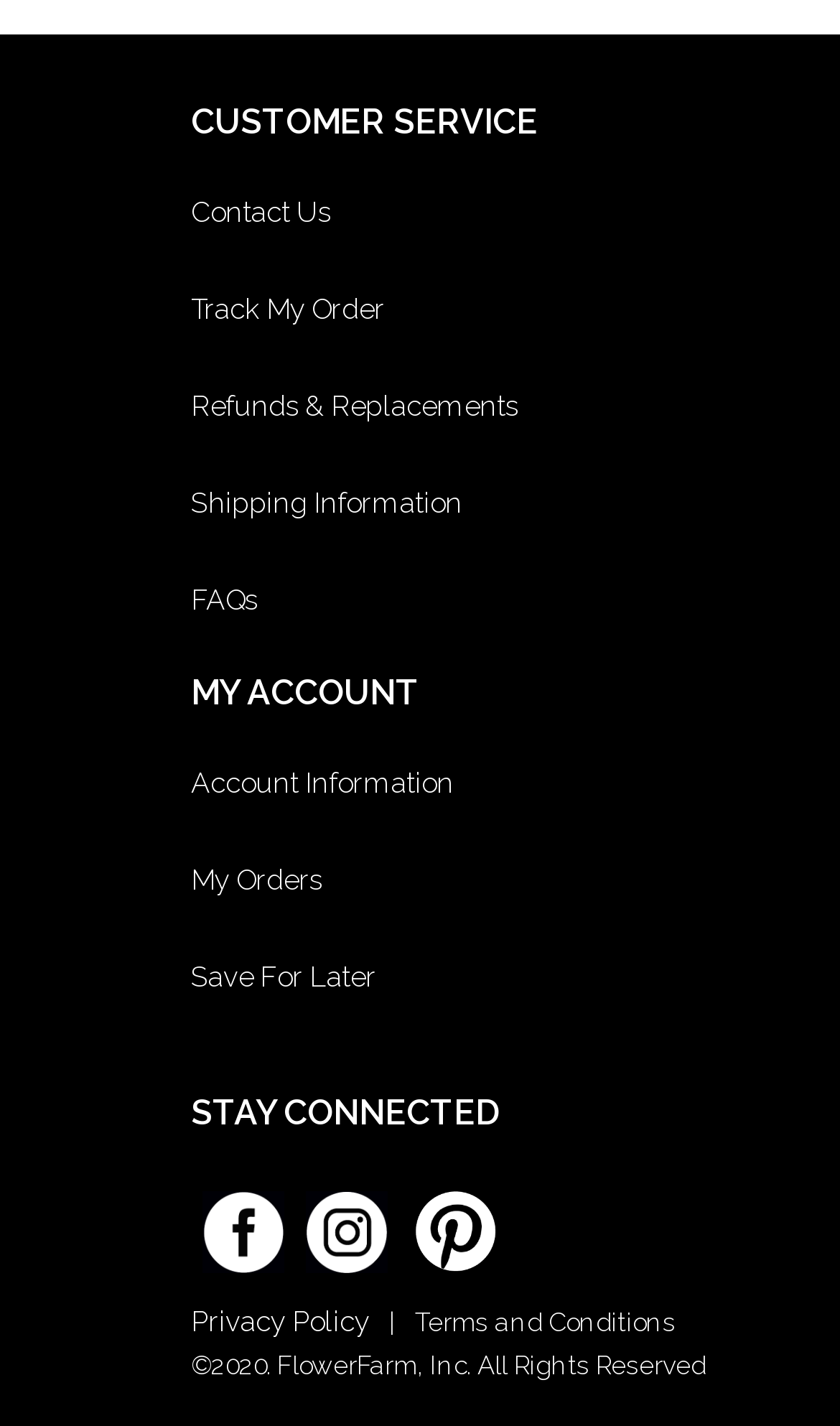What is the last link under 'MY ACCOUNT'?
Please provide a full and detailed response to the question.

The last link under 'MY ACCOUNT' is 'Save For Later' which is located below the 'My Orders' link and is a part of the 'MY ACCOUNT' section.